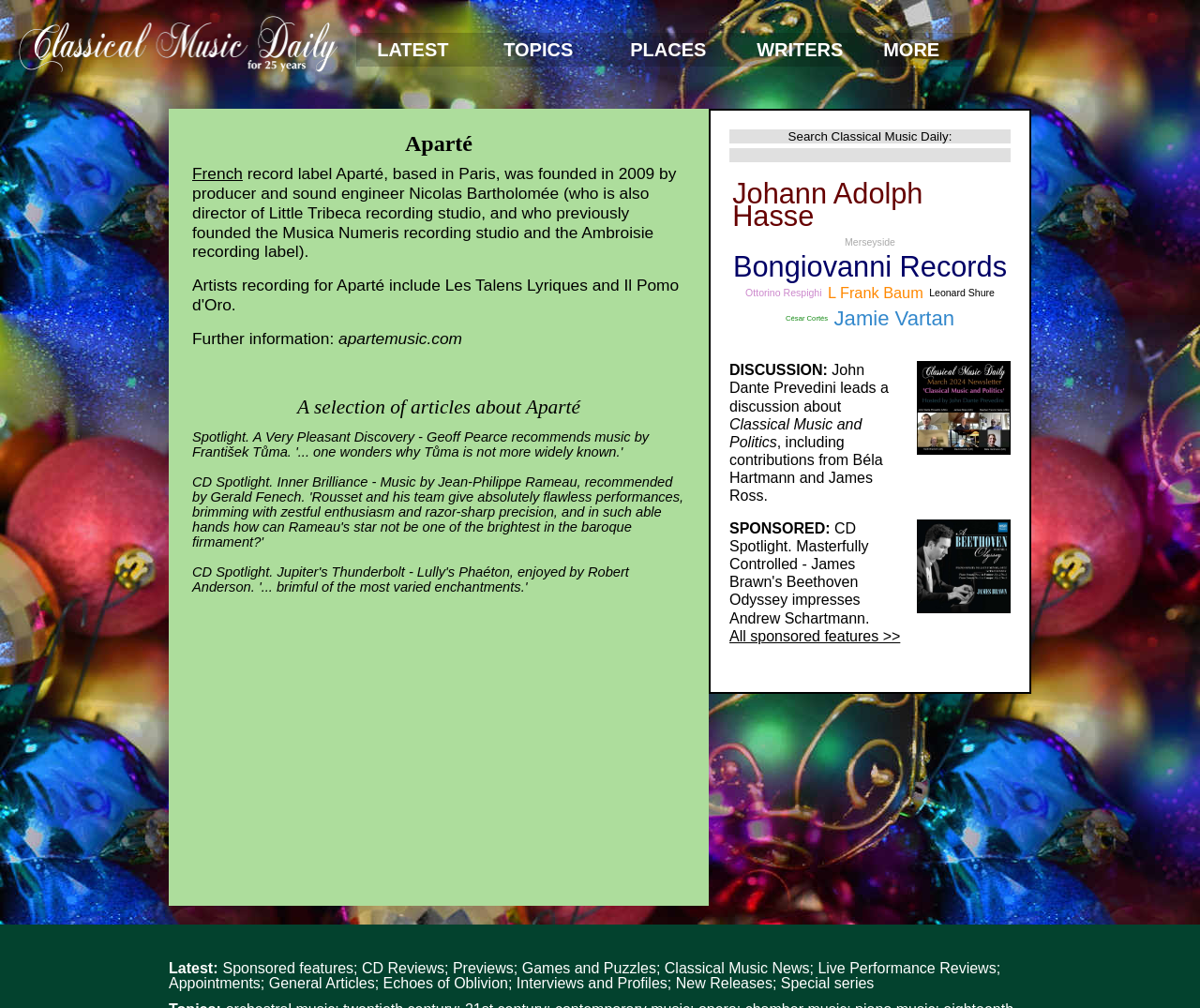Identify the coordinates of the bounding box for the element described below: "Jamie Vartan". Return the coordinates as four float numbers between 0 and 1: [left, top, right, bottom].

[0.692, 0.303, 0.798, 0.328]